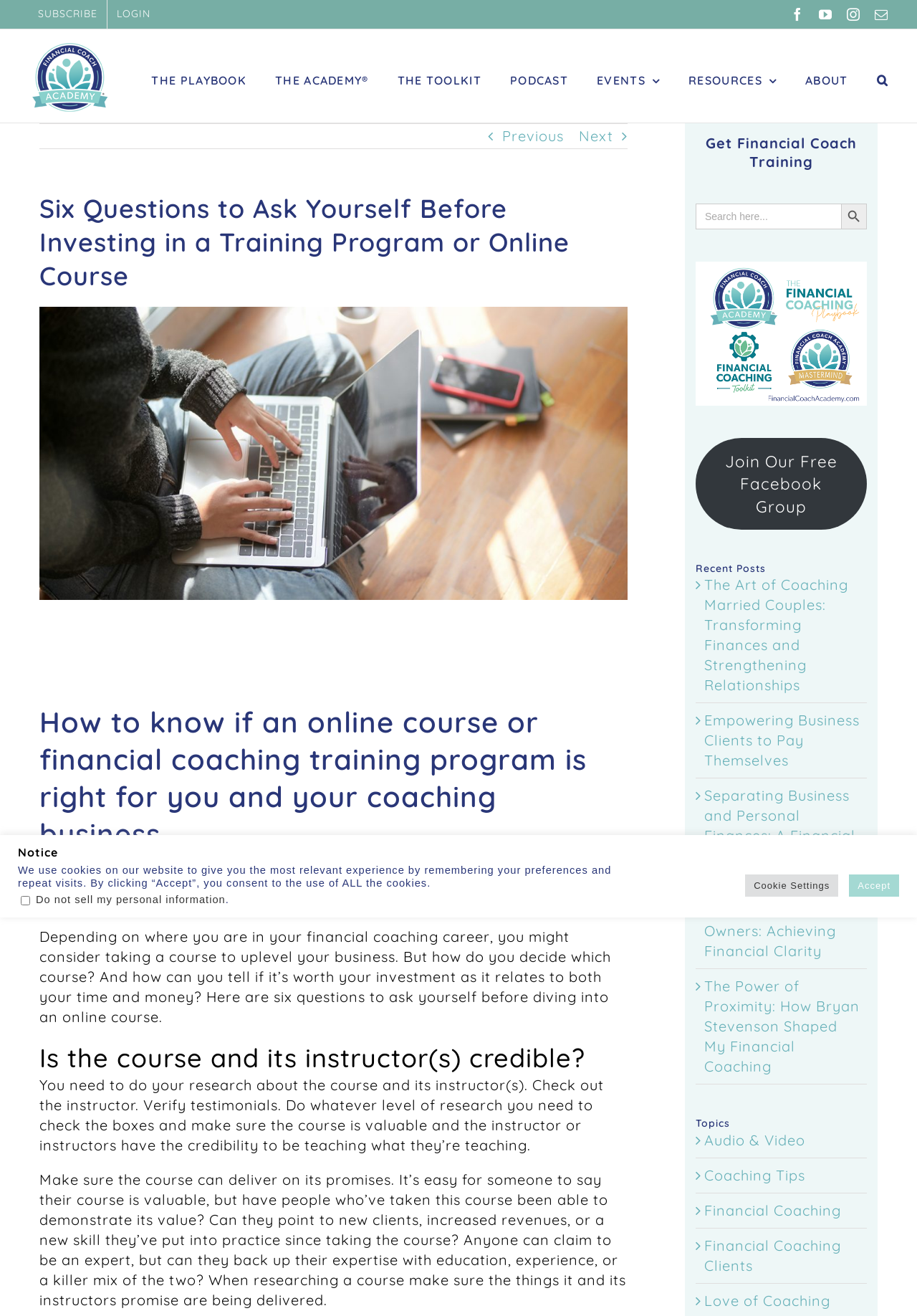Please analyze the image and give a detailed answer to the question:
What is the topic of the first recent post?

I found the answer by looking at the recent posts section, which lists several posts, and the first one is 'The Art of Coaching Married Couples: Transforming Finances and Strengthening Relationships'.